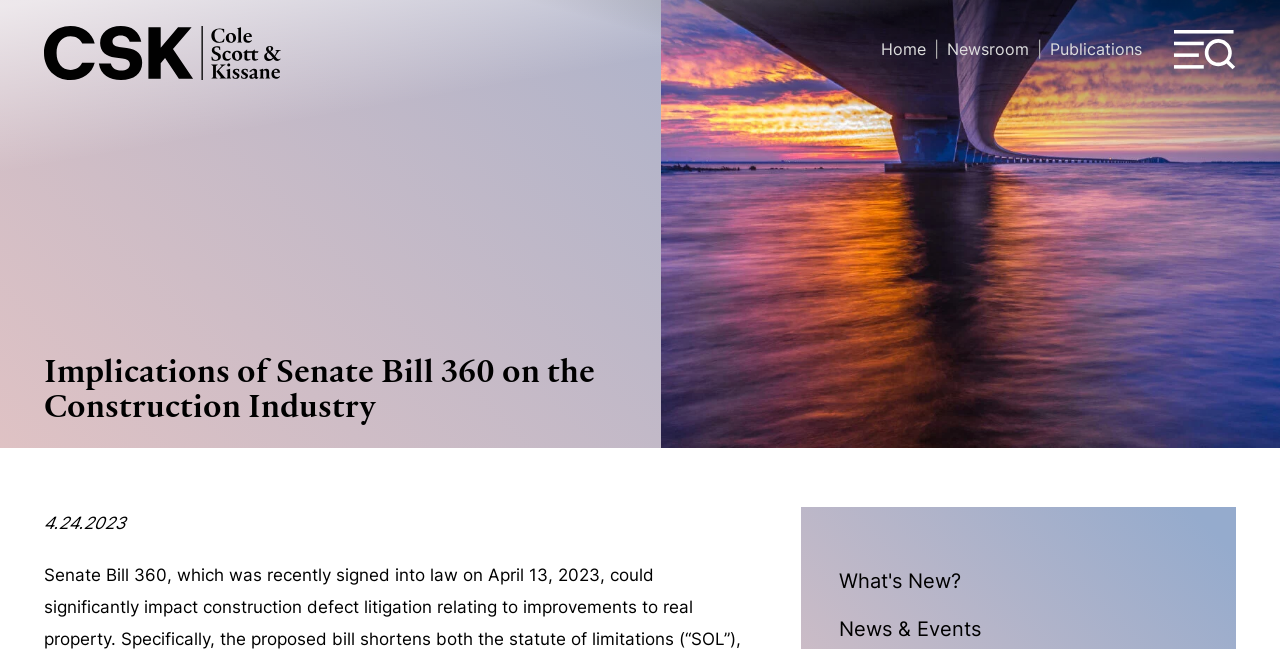Using the element description: "Newsroom", determine the bounding box coordinates. The coordinates should be in the format [left, top, right, bottom], with values between 0 and 1.

[0.74, 0.06, 0.804, 0.091]